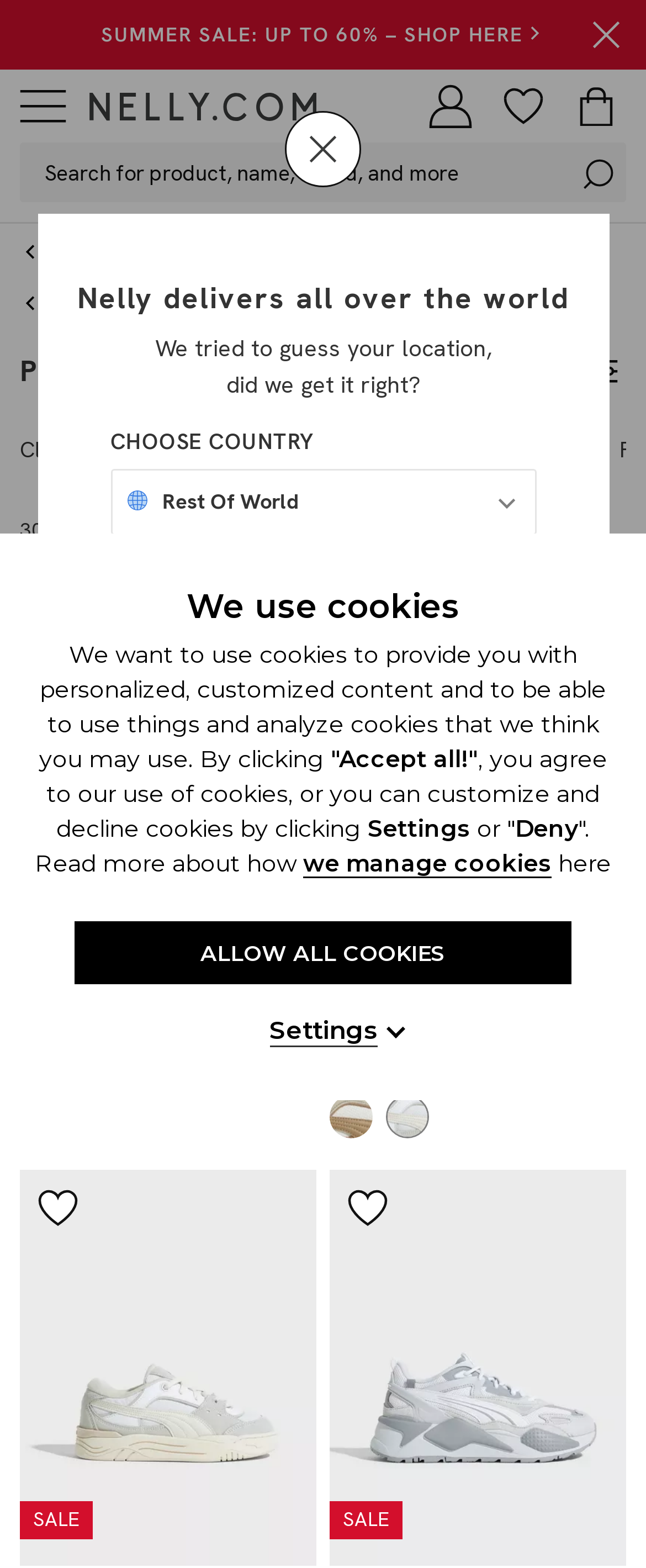Calculate the bounding box coordinates for the UI element based on the following description: "aria-label="Save to favorites"". Ensure the coordinates are four float numbers between 0 and 1, i.e., [left, top, right, bottom].

[0.51, 0.364, 0.628, 0.412]